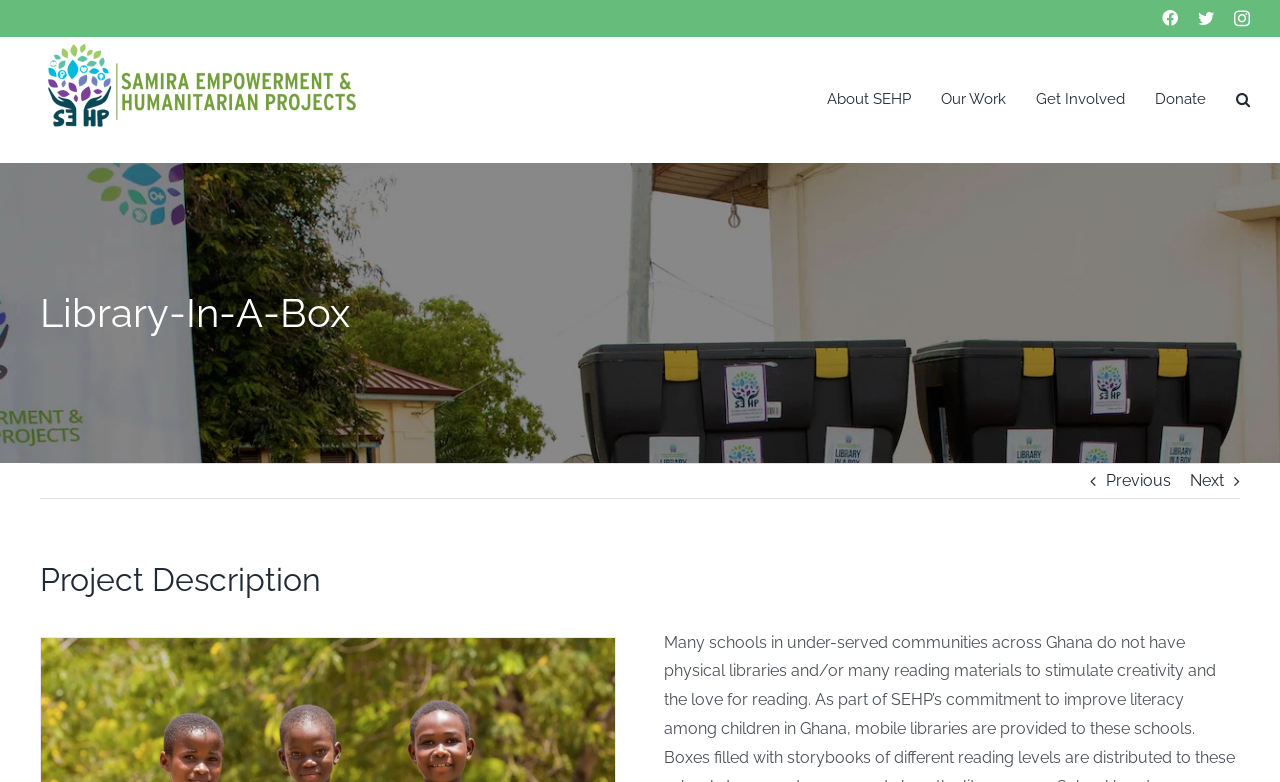Respond to the question below with a single word or phrase:
How many social media links are at the top right corner?

3